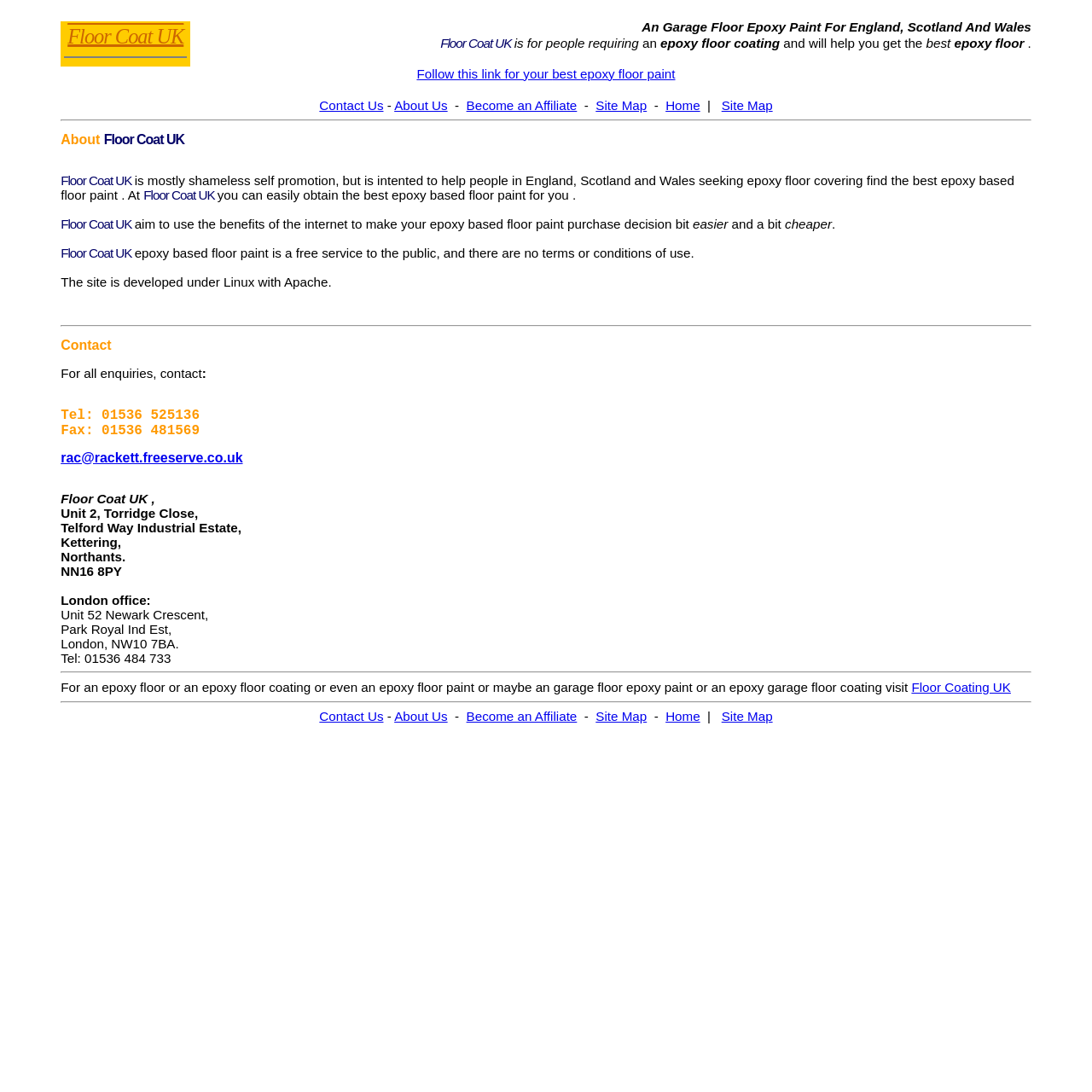Locate the bounding box coordinates of the region to be clicked to comply with the following instruction: "Click on the link to become an affiliate". The coordinates must be four float numbers between 0 and 1, in the form [left, top, right, bottom].

[0.427, 0.09, 0.528, 0.103]